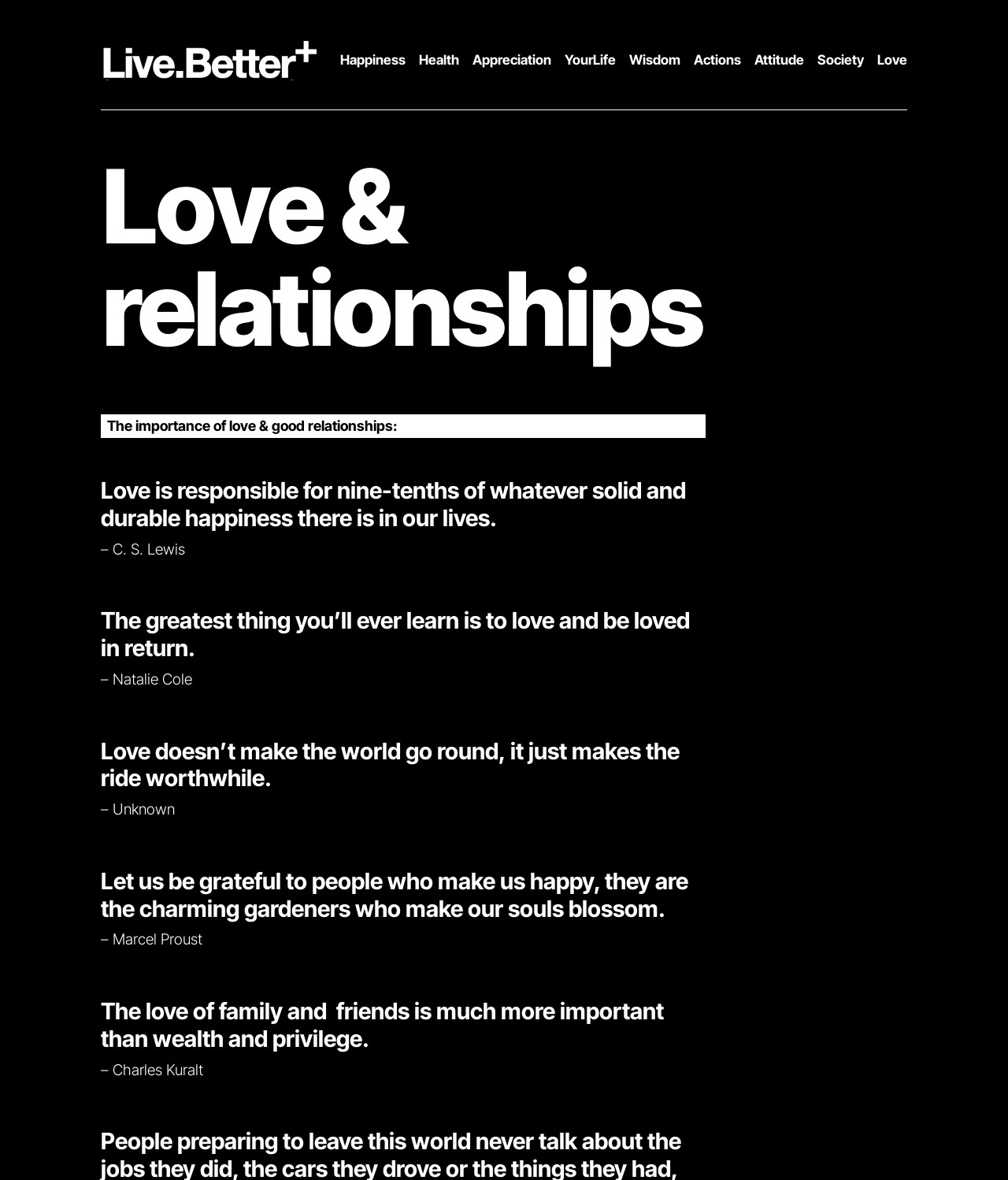Please predict the bounding box coordinates (top-left x, top-left y, bottom-right x, bottom-right y) for the UI element in the screenshot that fits the description: Wisdom

[0.624, 0.025, 0.675, 0.076]